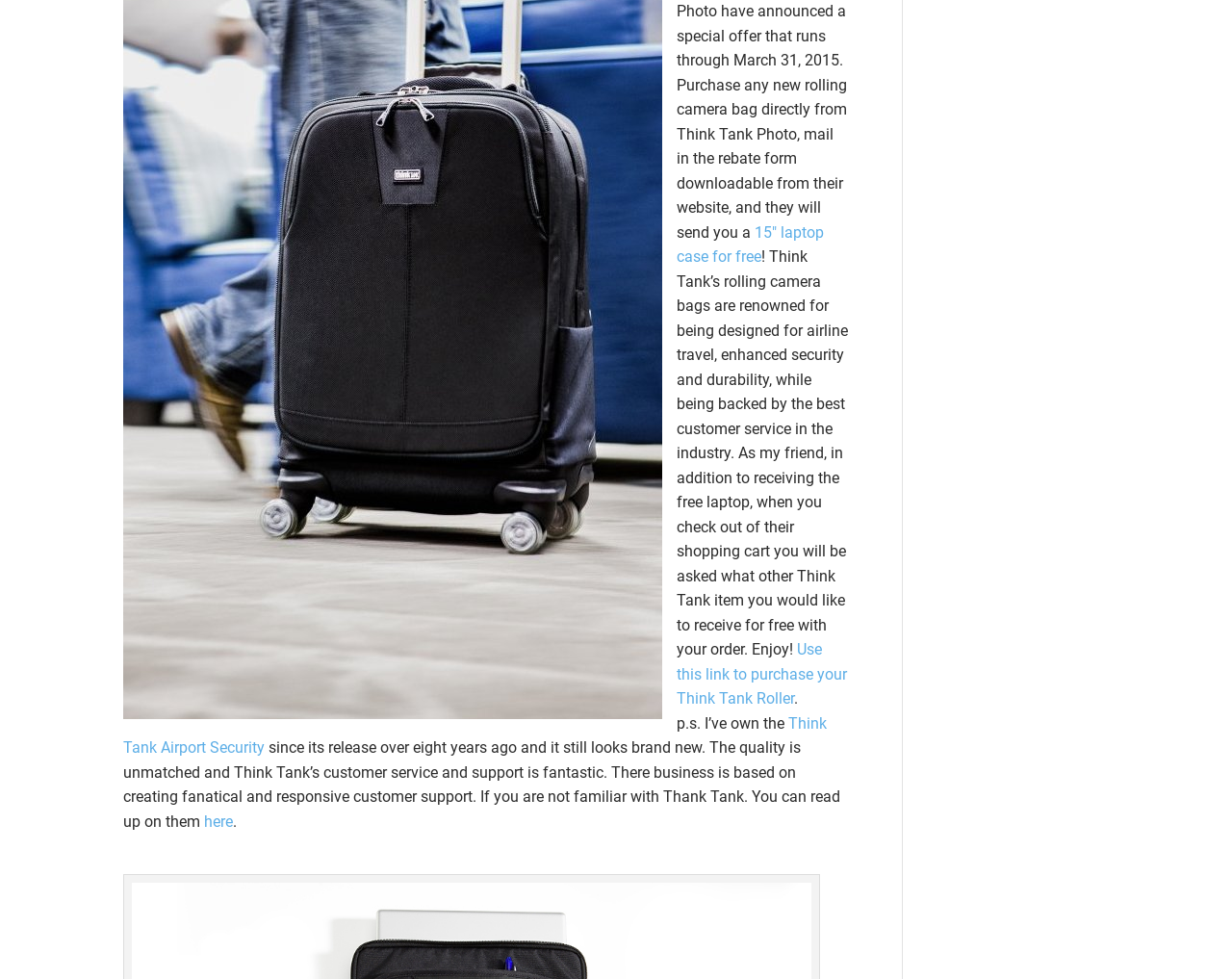Given the element description: "Think Tank Airport Security", predict the bounding box coordinates of this UI element. The coordinates must be four float numbers between 0 and 1, given as [left, top, right, bottom].

[0.1, 0.729, 0.671, 0.773]